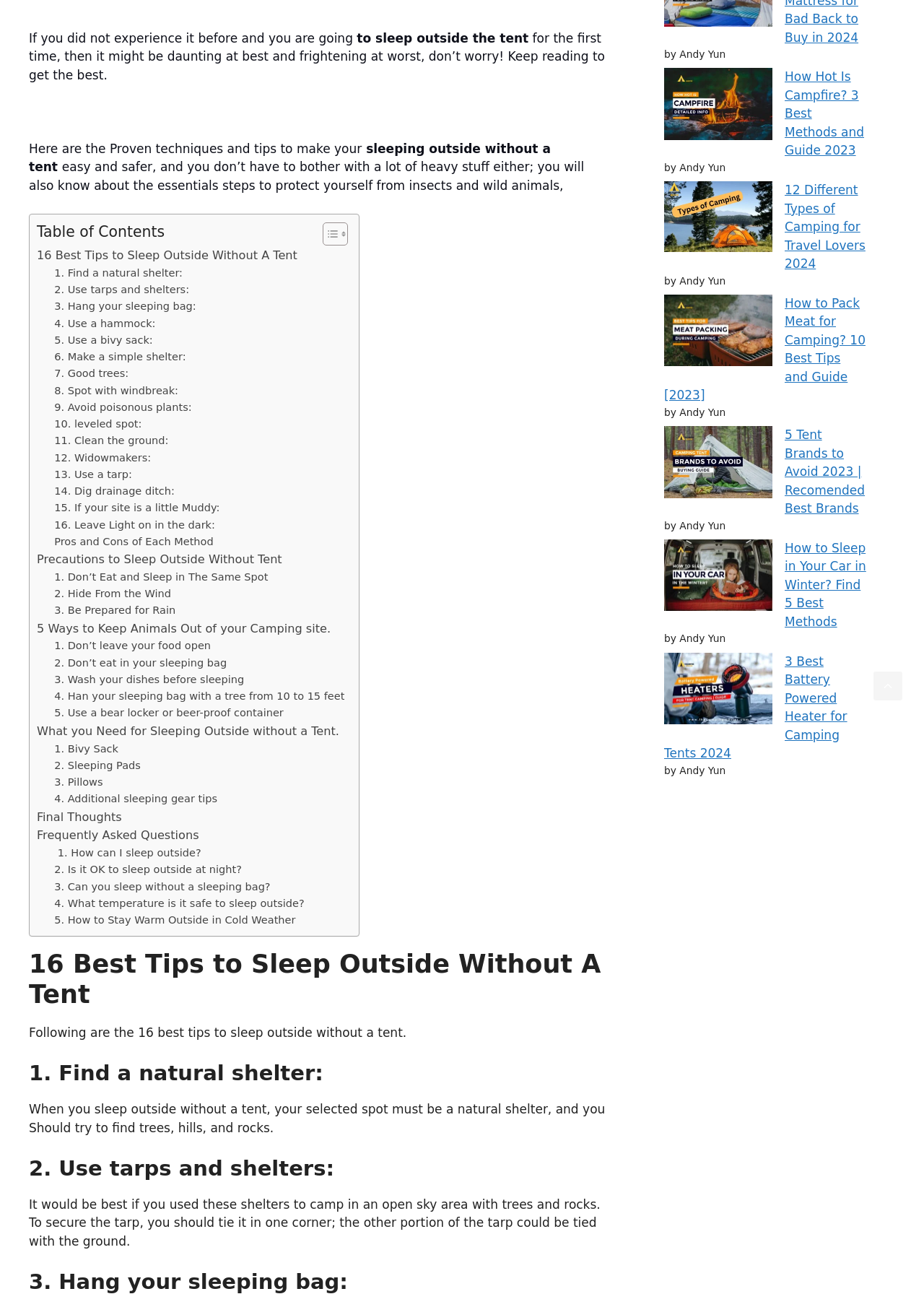Show the bounding box coordinates of the element that should be clicked to complete the task: "Toggle Table of Content".

[0.338, 0.17, 0.373, 0.188]